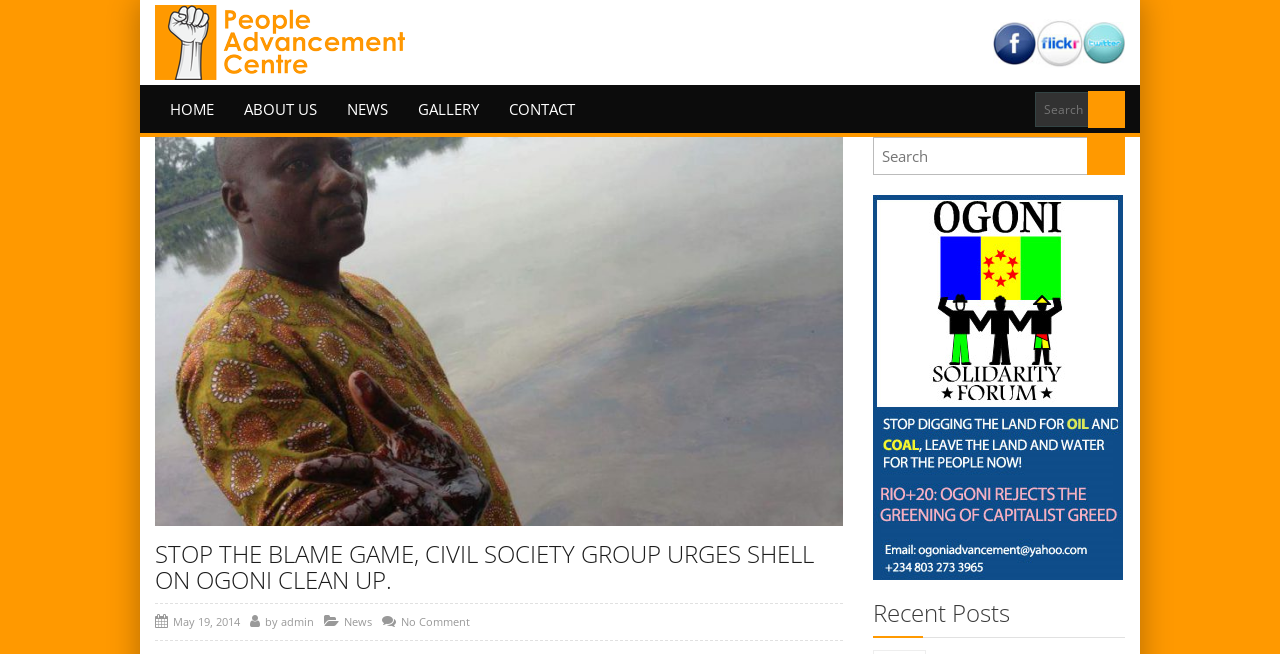Provide a one-word or short-phrase response to the question:
What is the logo of the website?

People Advancement Centre